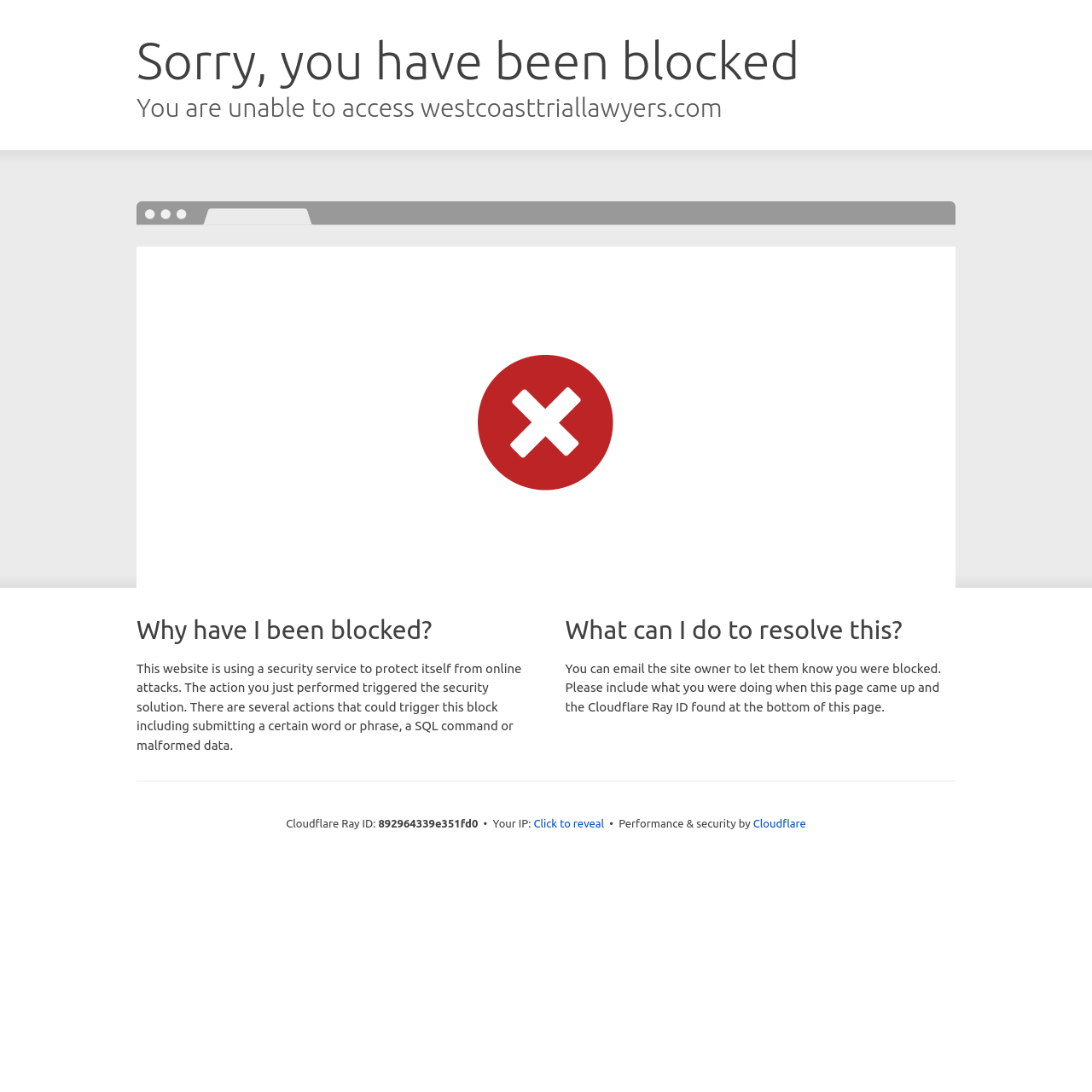Locate the bounding box coordinates for the element described below: "Click to reveal". The coordinates must be four float values between 0 and 1, formatted as [left, top, right, bottom].

[0.489, 0.747, 0.553, 0.762]